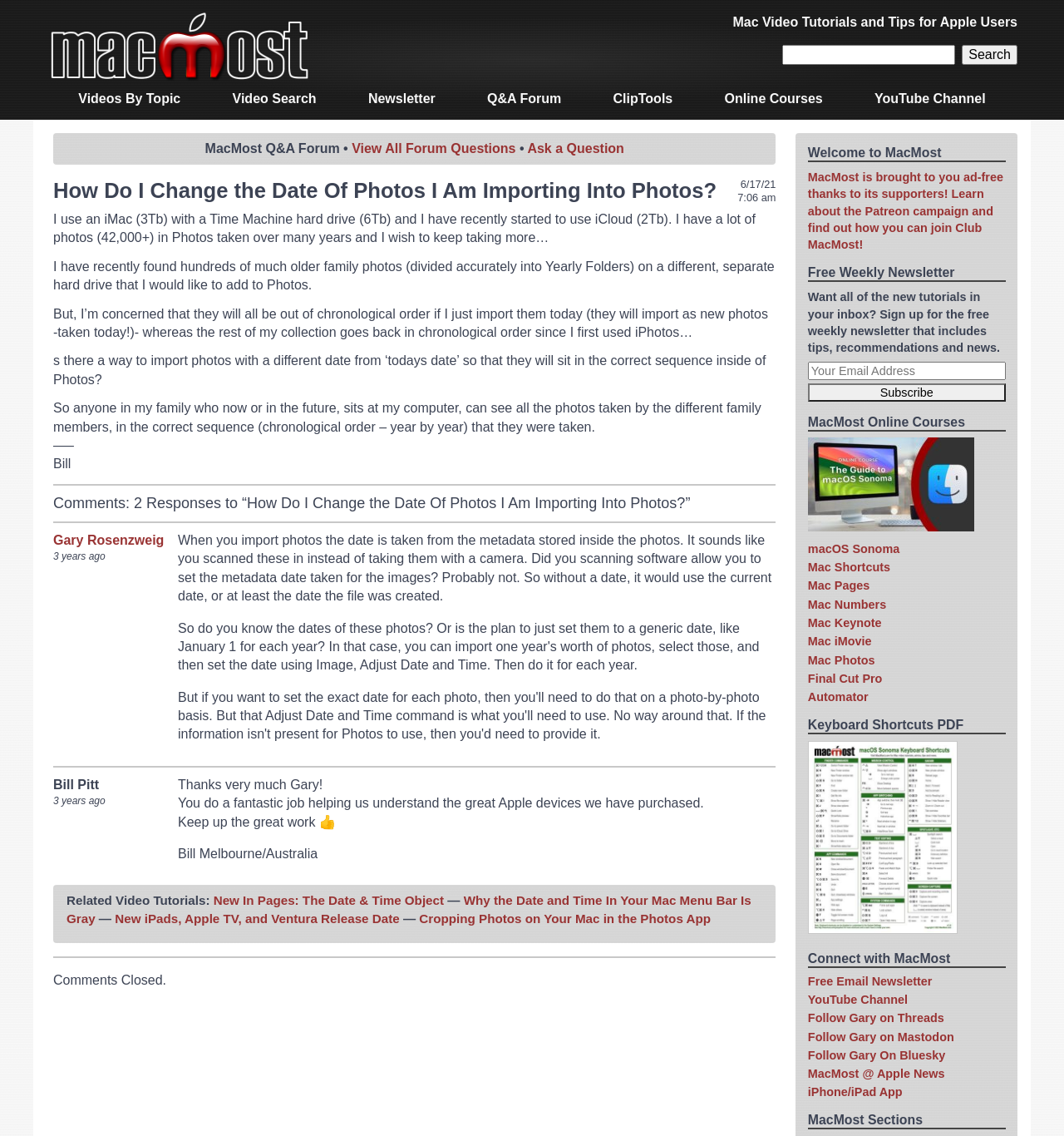Pinpoint the bounding box coordinates of the element you need to click to execute the following instruction: "Search for something". The bounding box should be represented by four float numbers between 0 and 1, in the format [left, top, right, bottom].

[0.675, 0.04, 0.956, 0.057]